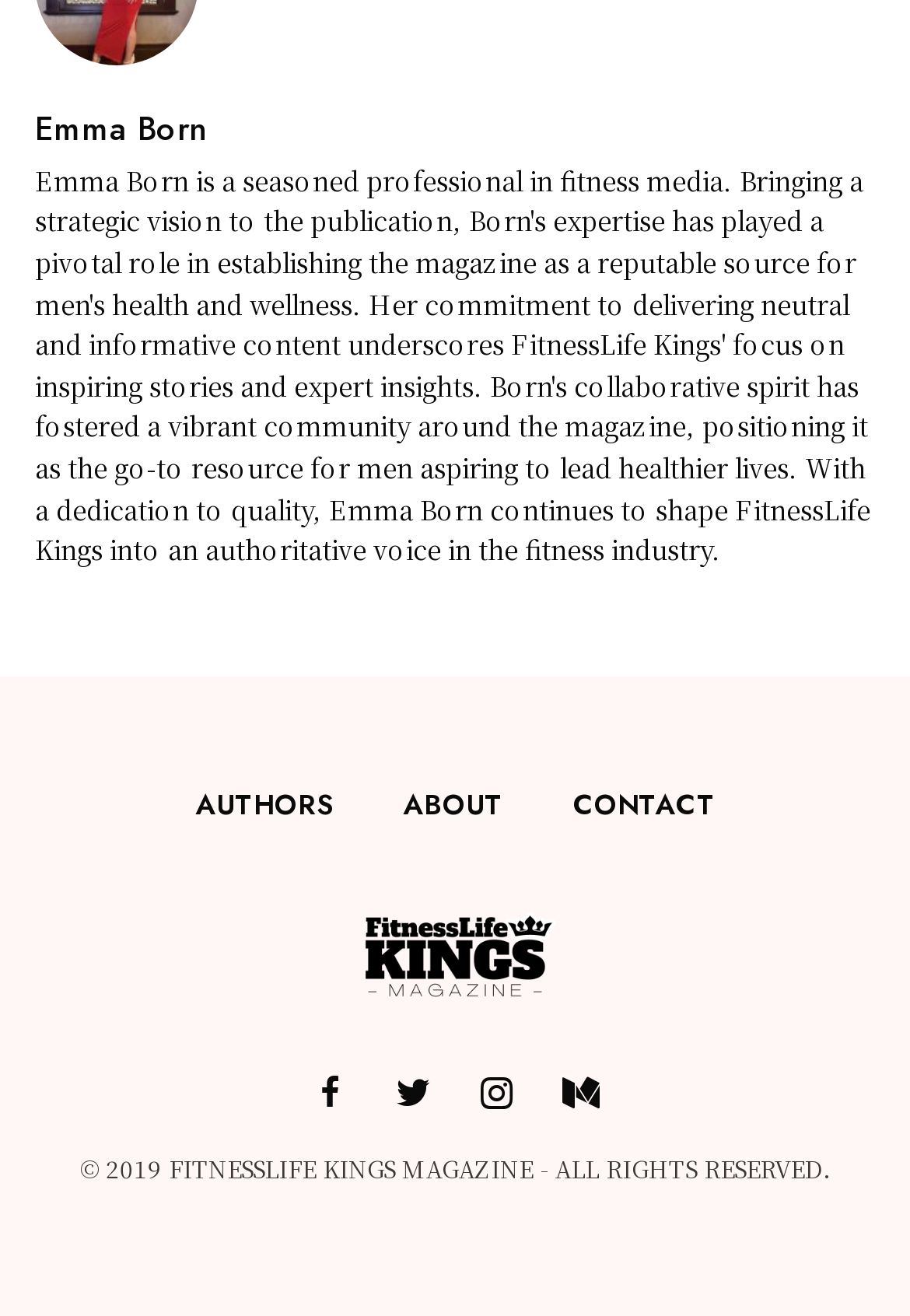Determine the bounding box coordinates of the clickable element to achieve the following action: 'go to Emma Born's page'. Provide the coordinates as four float values between 0 and 1, formatted as [left, top, right, bottom].

[0.038, 0.085, 0.962, 0.11]